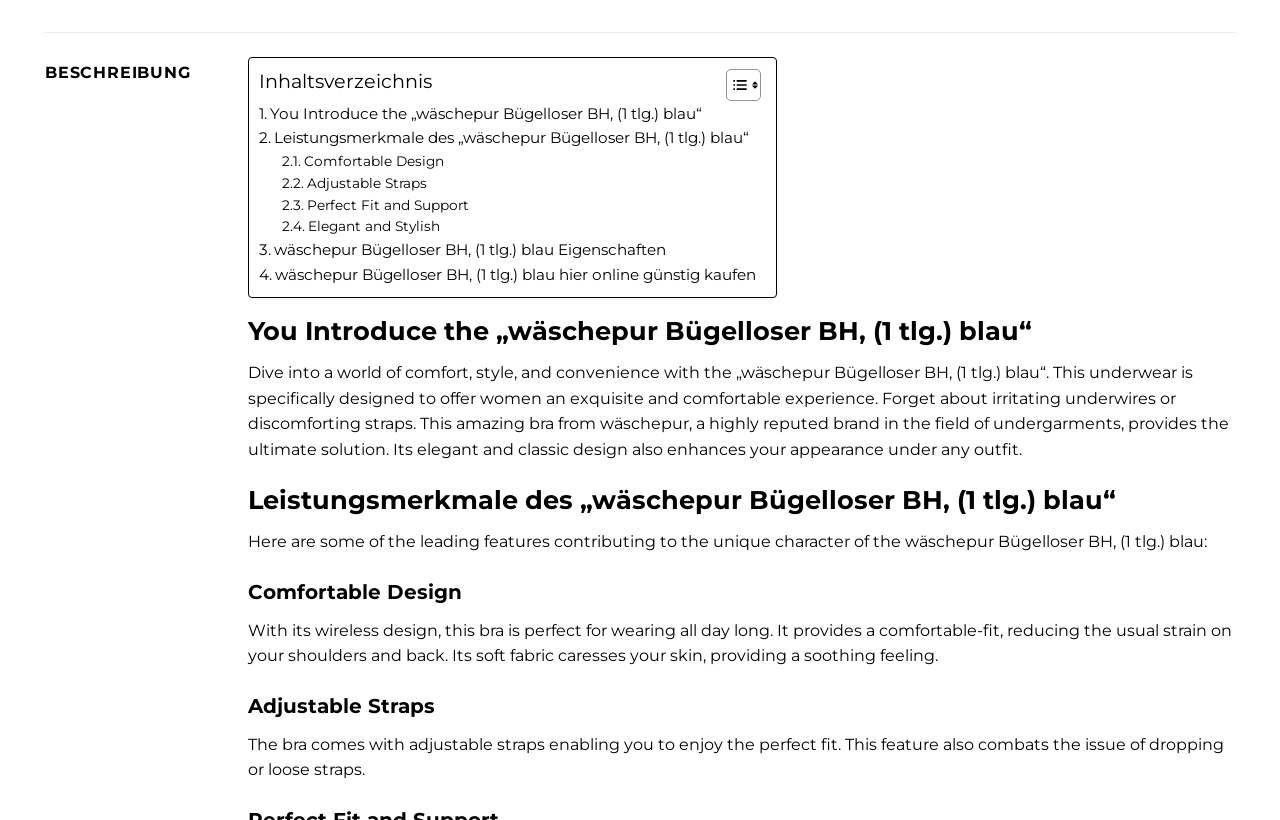Given the webpage screenshot, identify the bounding box of the UI element that matches this description: "Elegant and Stylish".

[0.22, 0.264, 0.344, 0.291]